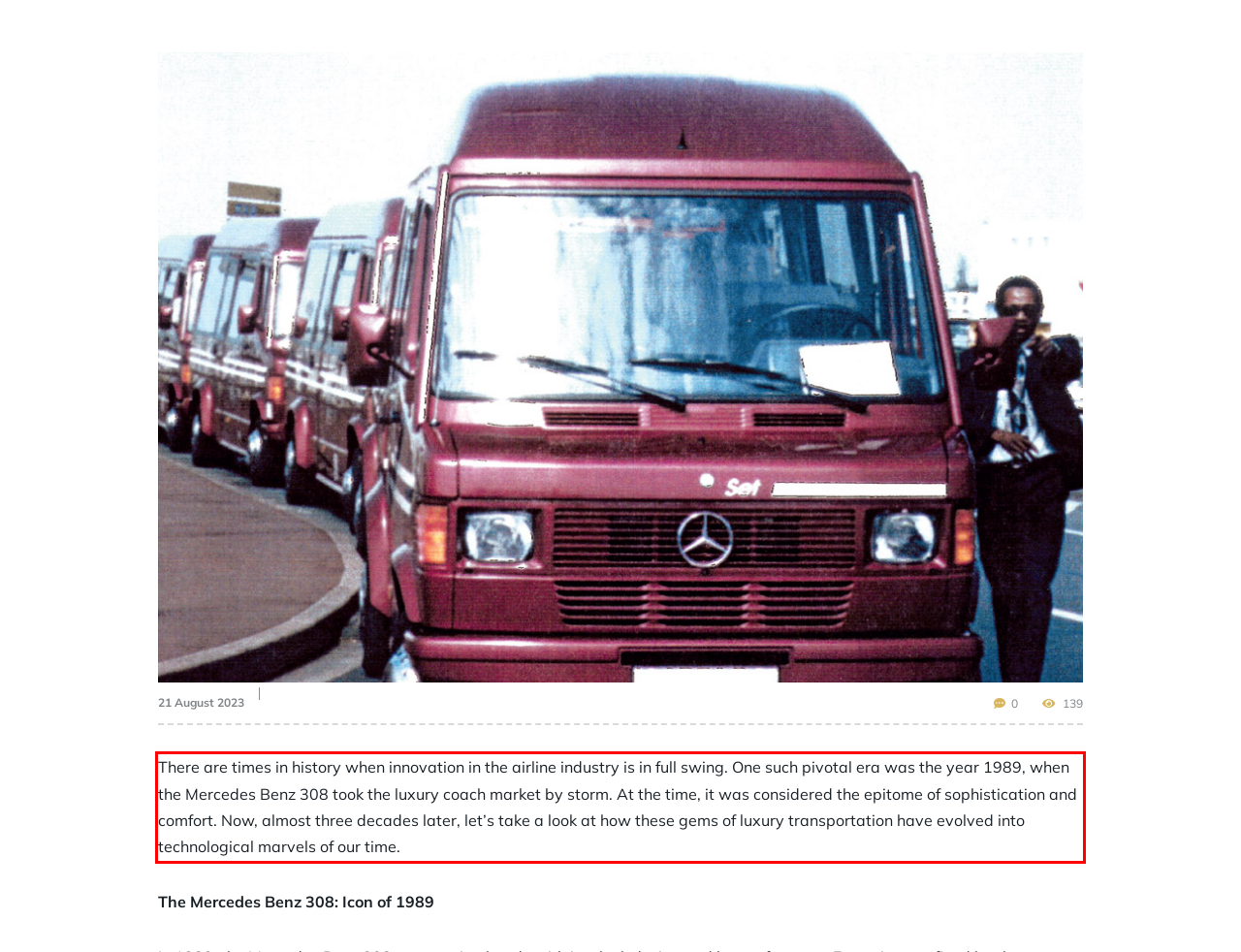You are provided with a screenshot of a webpage that includes a UI element enclosed in a red rectangle. Extract the text content inside this red rectangle.

There are times in history when innovation in the airline industry is in full swing. One such pivotal era was the year 1989, when the Mercedes Benz 308 took the luxury coach market by storm. At the time, it was considered the epitome of sophistication and comfort. Now, almost three decades later, let’s take a look at how these gems of luxury transportation have evolved into technological marvels of our time.